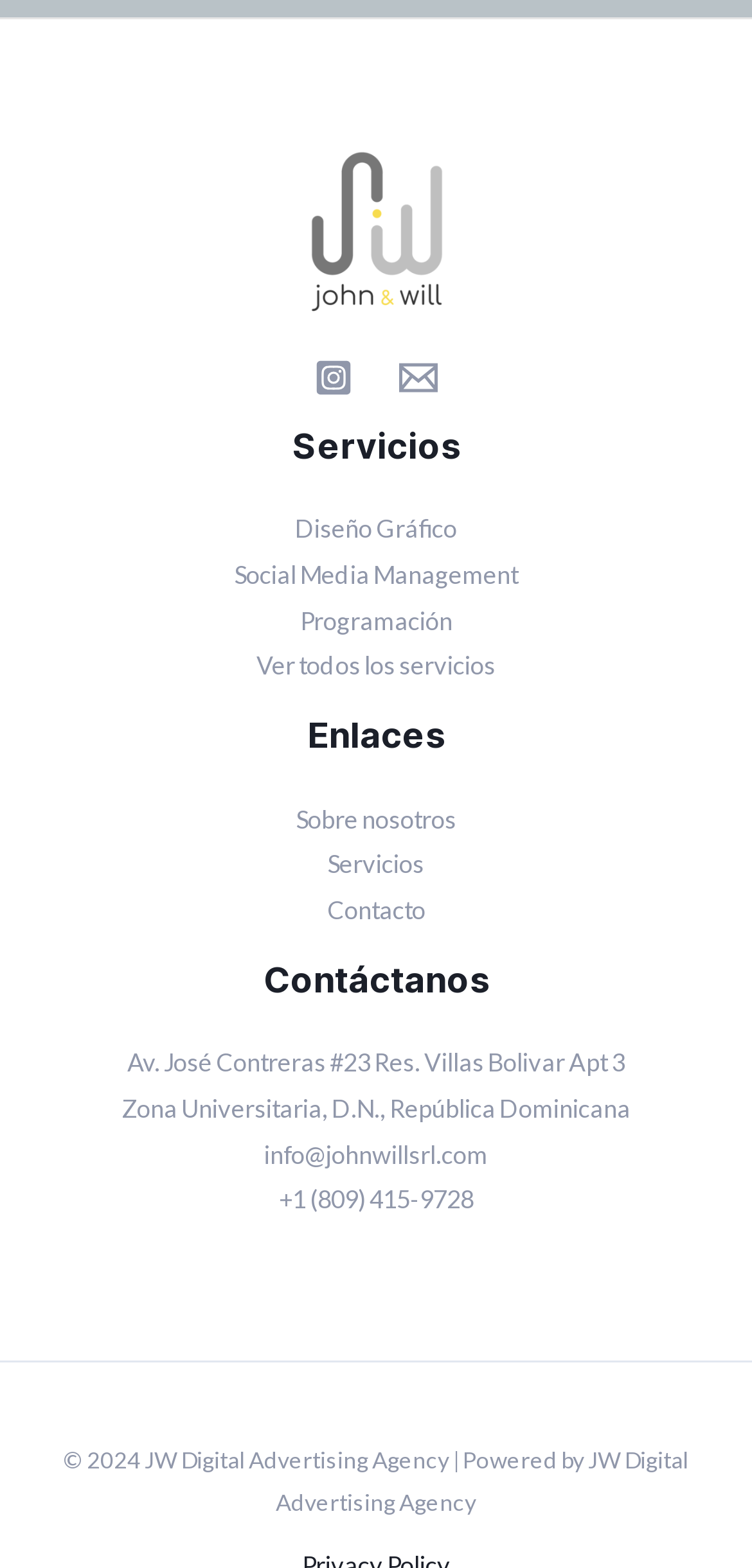Find the bounding box coordinates for the HTML element described in this sentence: "Email". Provide the coordinates as four float numbers between 0 and 1, in the format [left, top, right, bottom].

[0.531, 0.228, 0.582, 0.253]